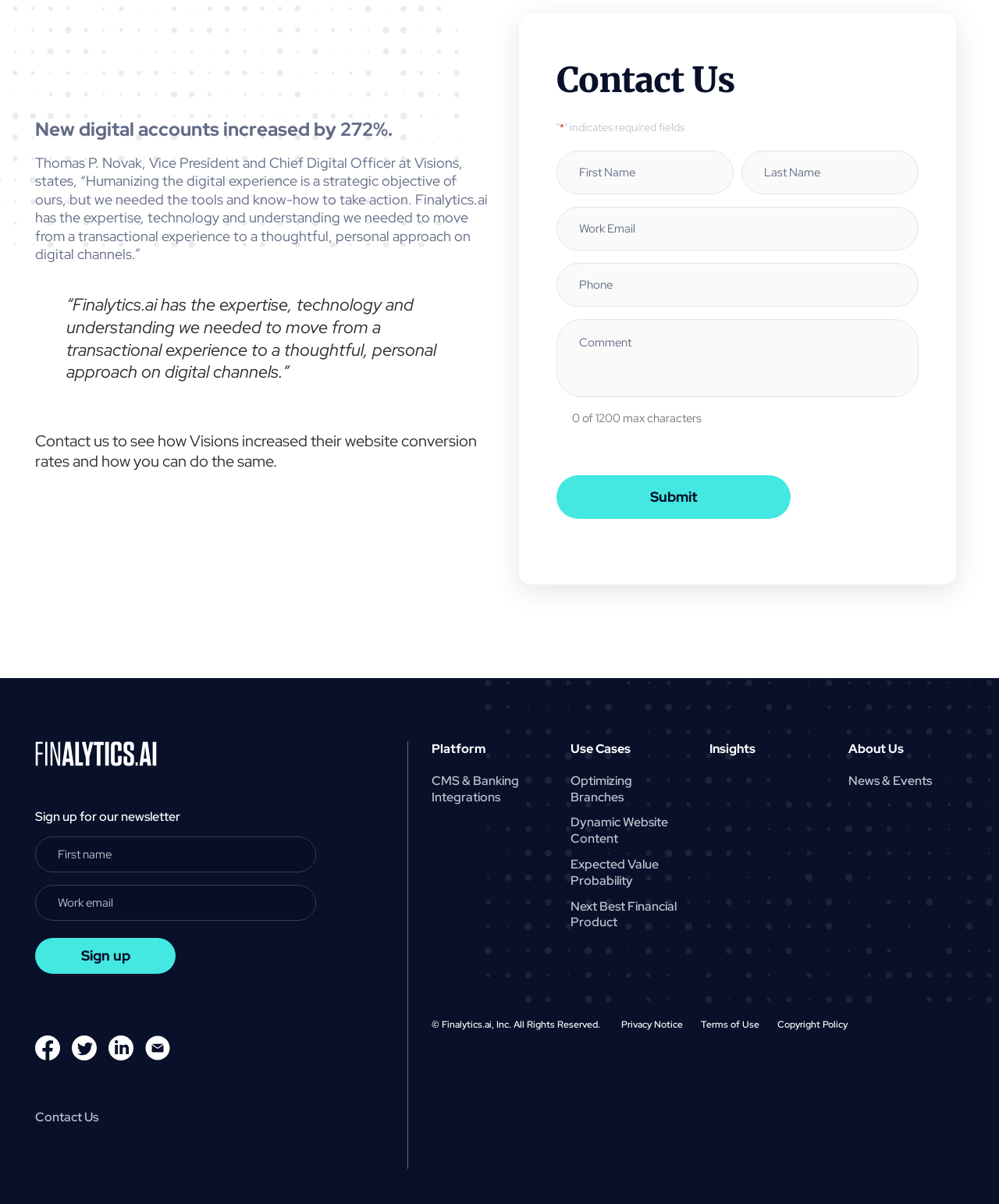Identify the bounding box coordinates of the clickable region to carry out the given instruction: "Contact Us".

[0.557, 0.05, 0.92, 0.084]